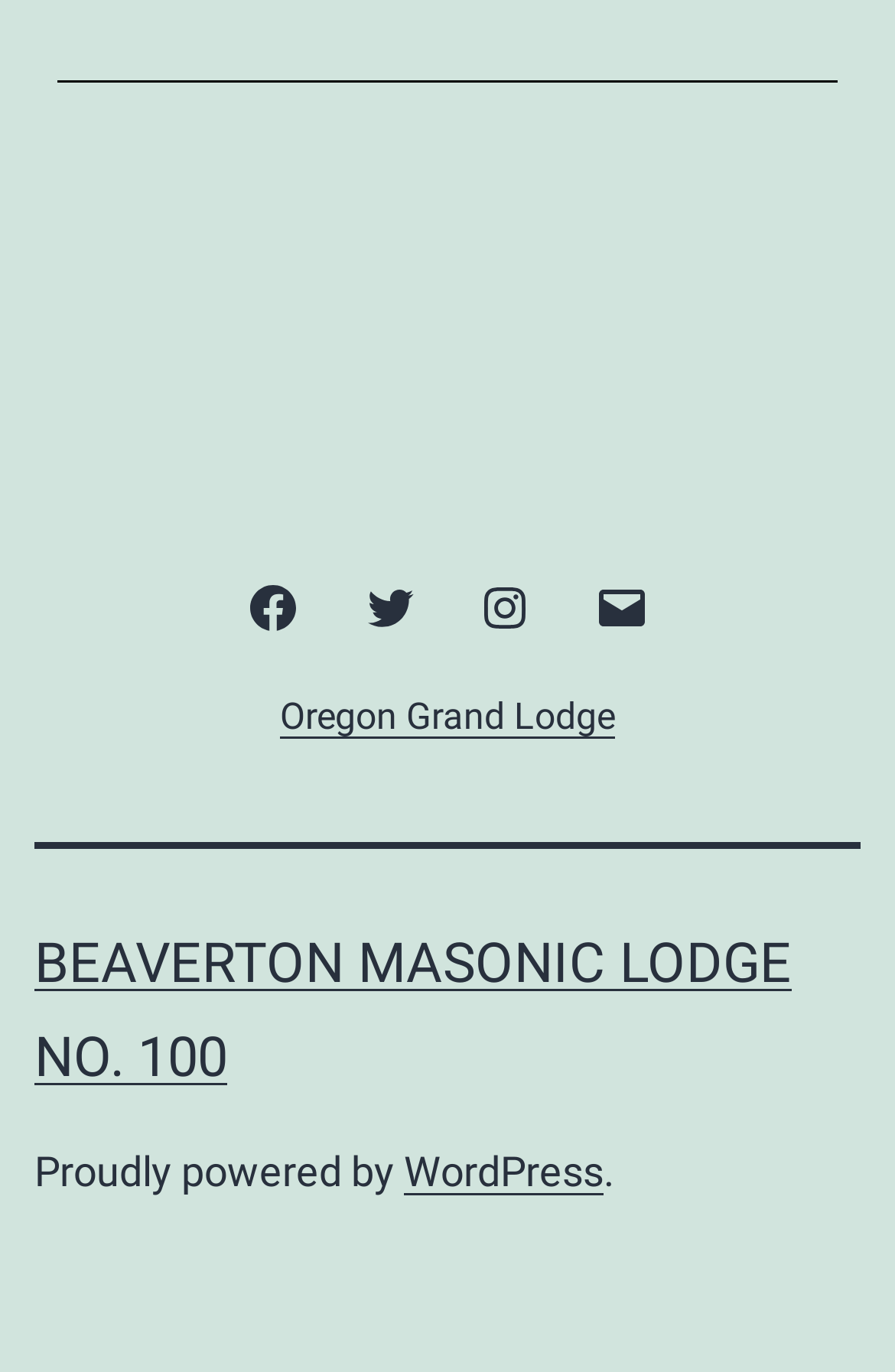Answer succinctly with a single word or phrase:
How many links are available in the navigation section?

5